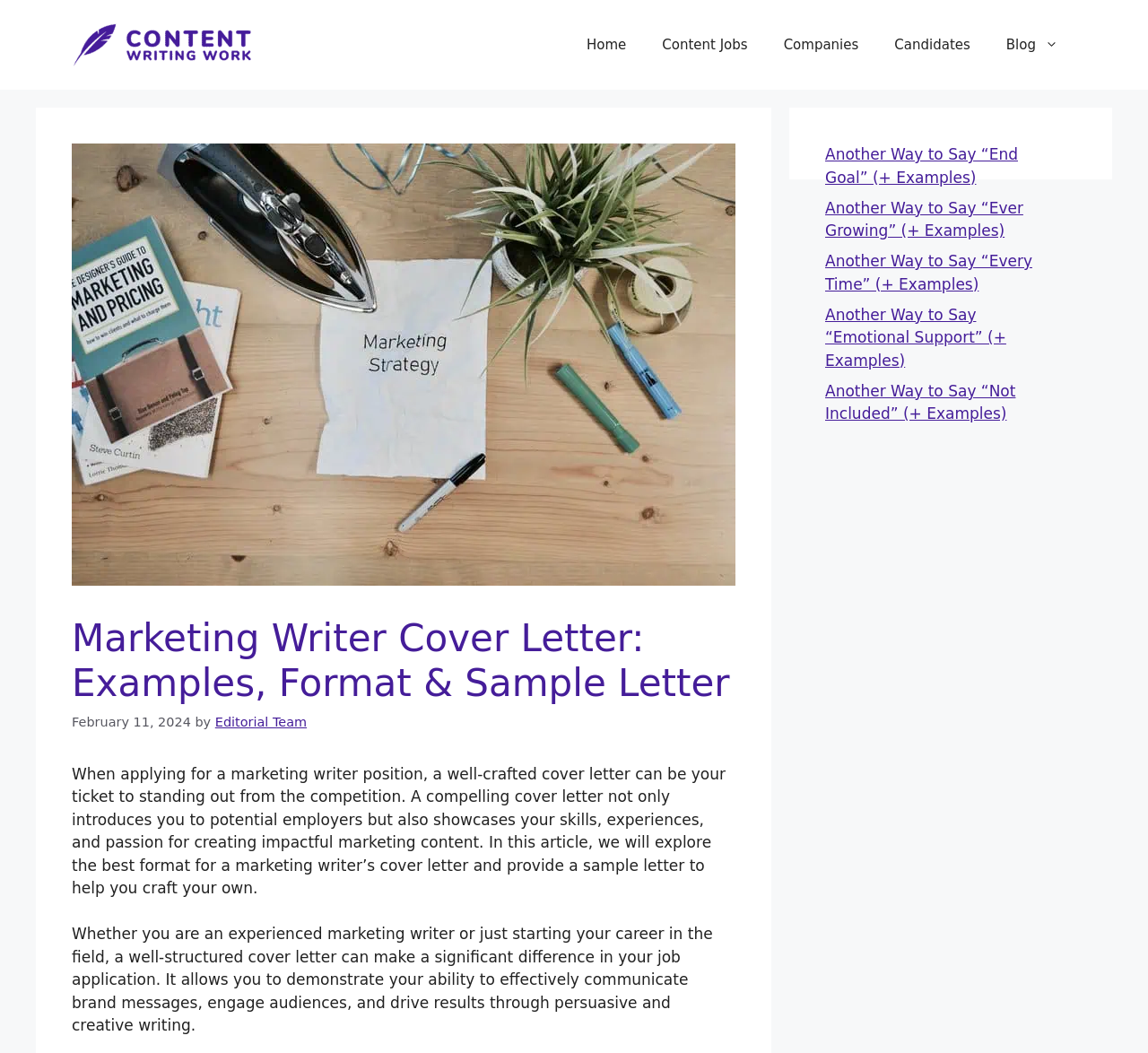Provide the bounding box coordinates for the UI element that is described by this text: "Blog". The coordinates should be in the form of four float numbers between 0 and 1: [left, top, right, bottom].

[0.861, 0.017, 0.938, 0.068]